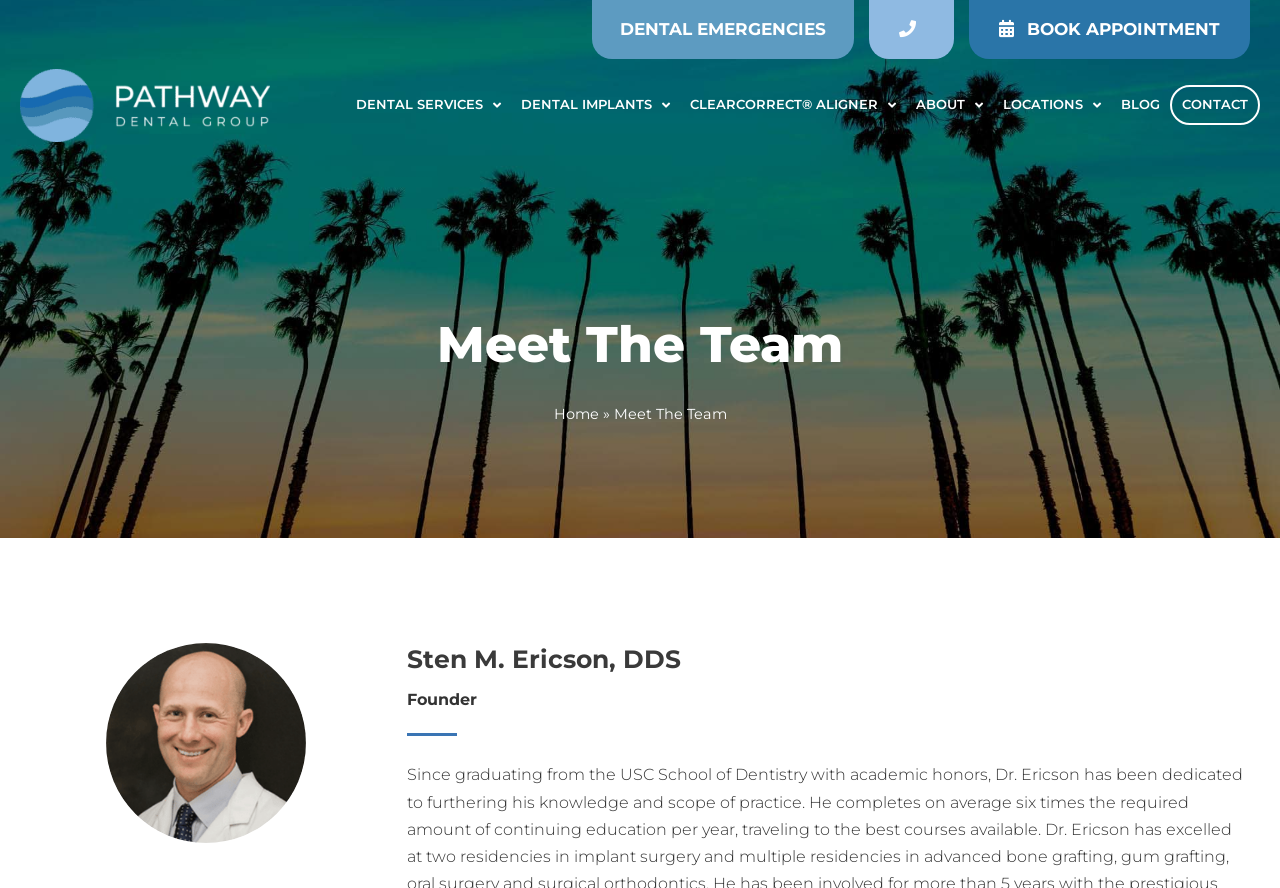What is the logo of Pathway Dental Group?
Based on the screenshot, provide a one-word or short-phrase response.

Blue text next to a circle with three wavy blue stripes